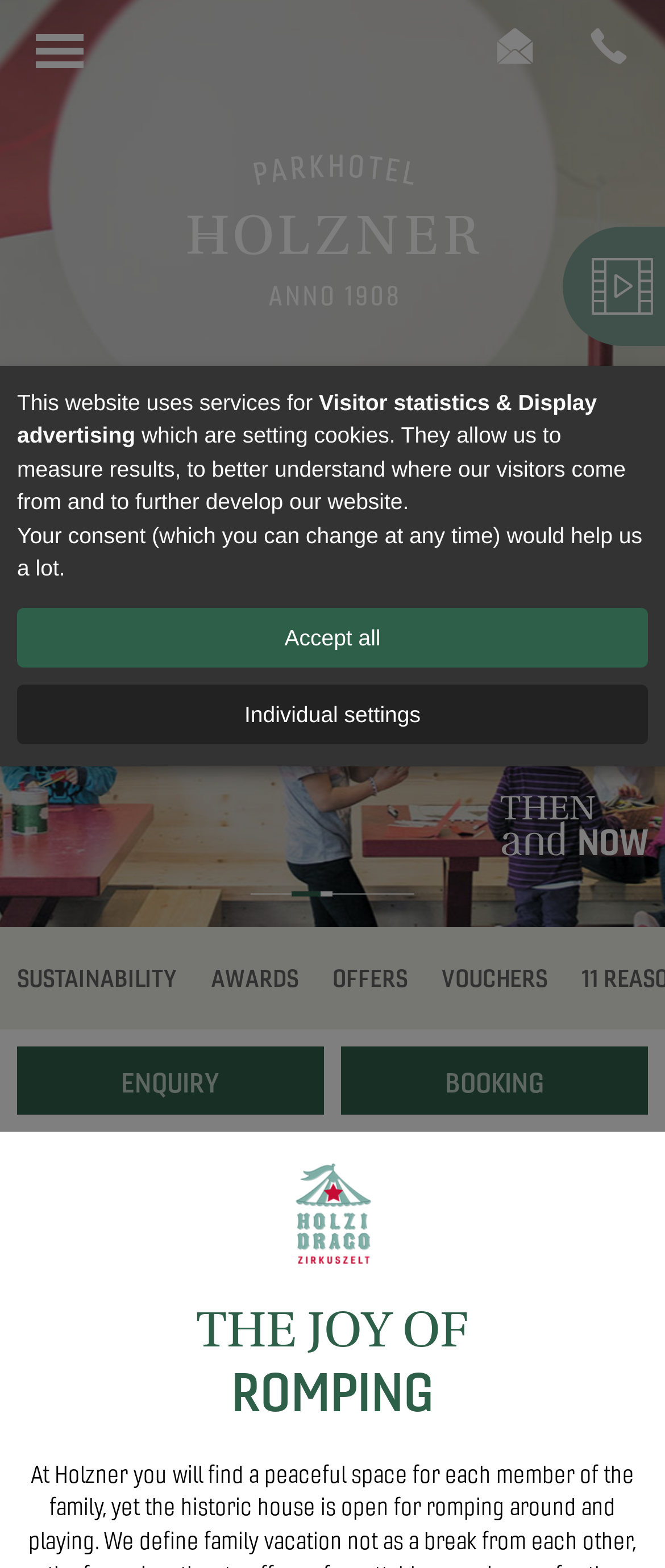How many buttons are there in the webpage?
Based on the image, give a concise answer in the form of a single word or short phrase.

5